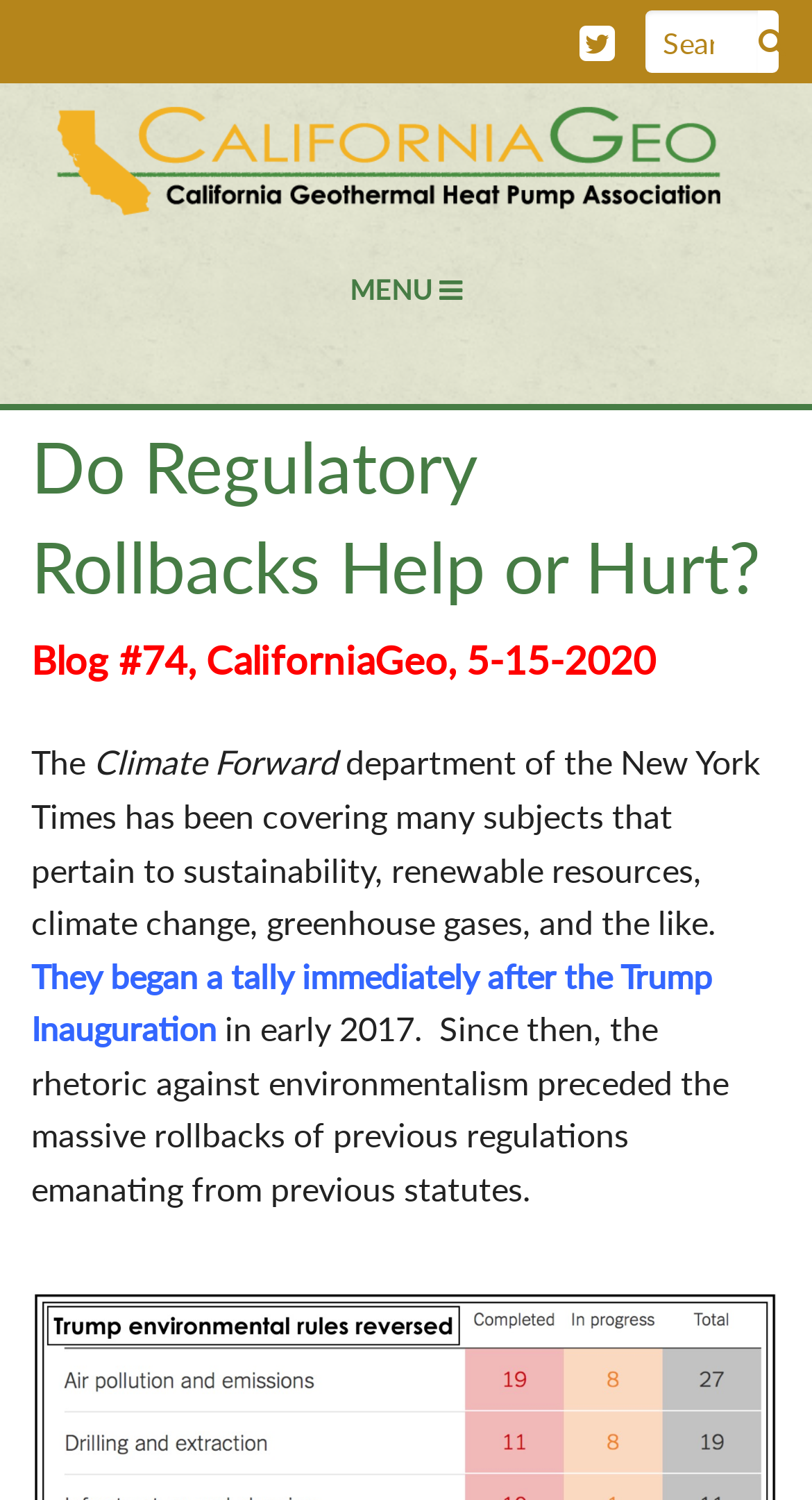Please identify the bounding box coordinates of the region to click in order to complete the given instruction: "Click the Recall logo". The coordinates should be four float numbers between 0 and 1, i.e., [left, top, right, bottom].

None